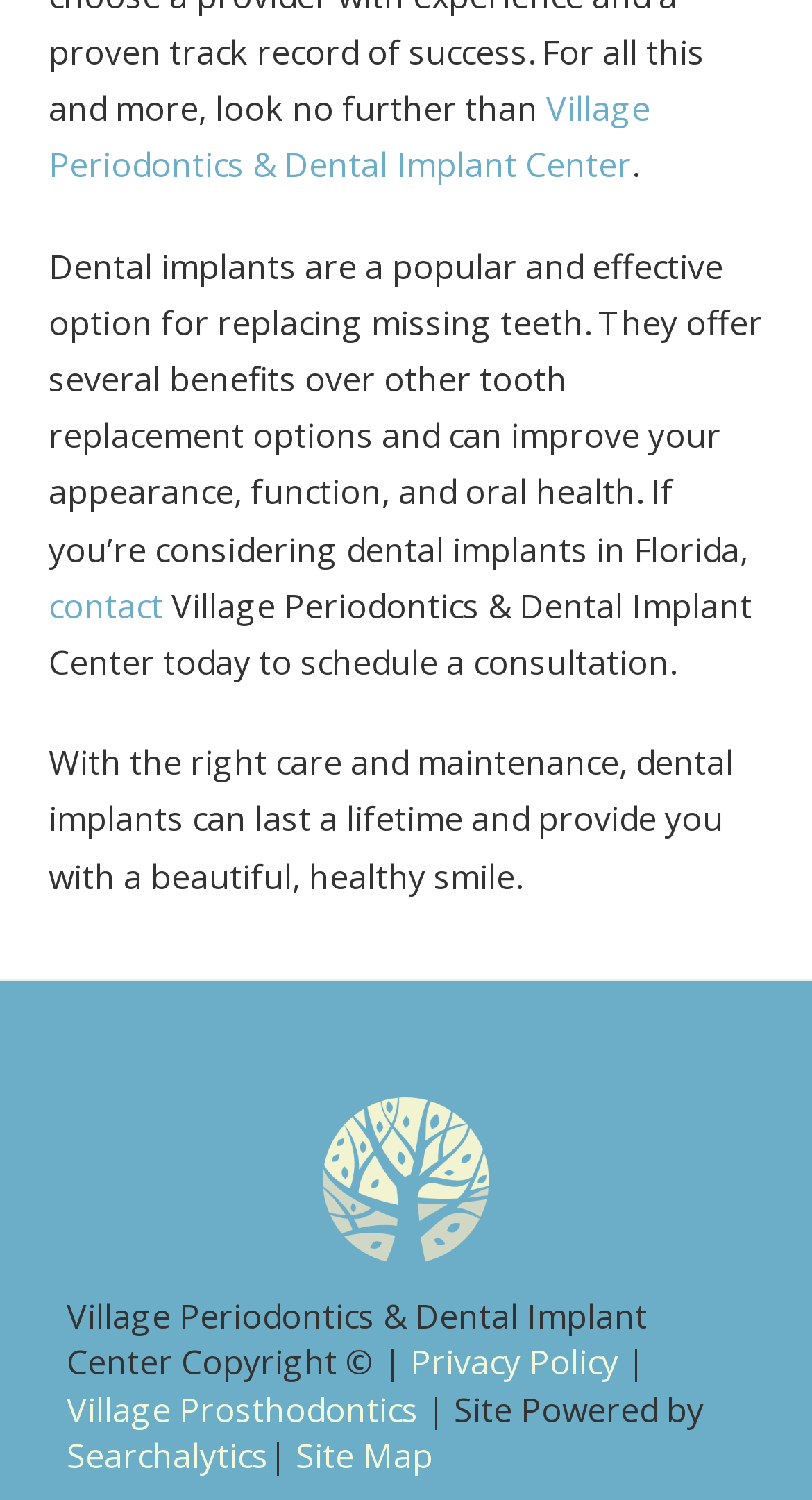What is the benefit of dental implants?
Look at the image and answer the question with a single word or phrase.

Improve appearance, function, and oral health